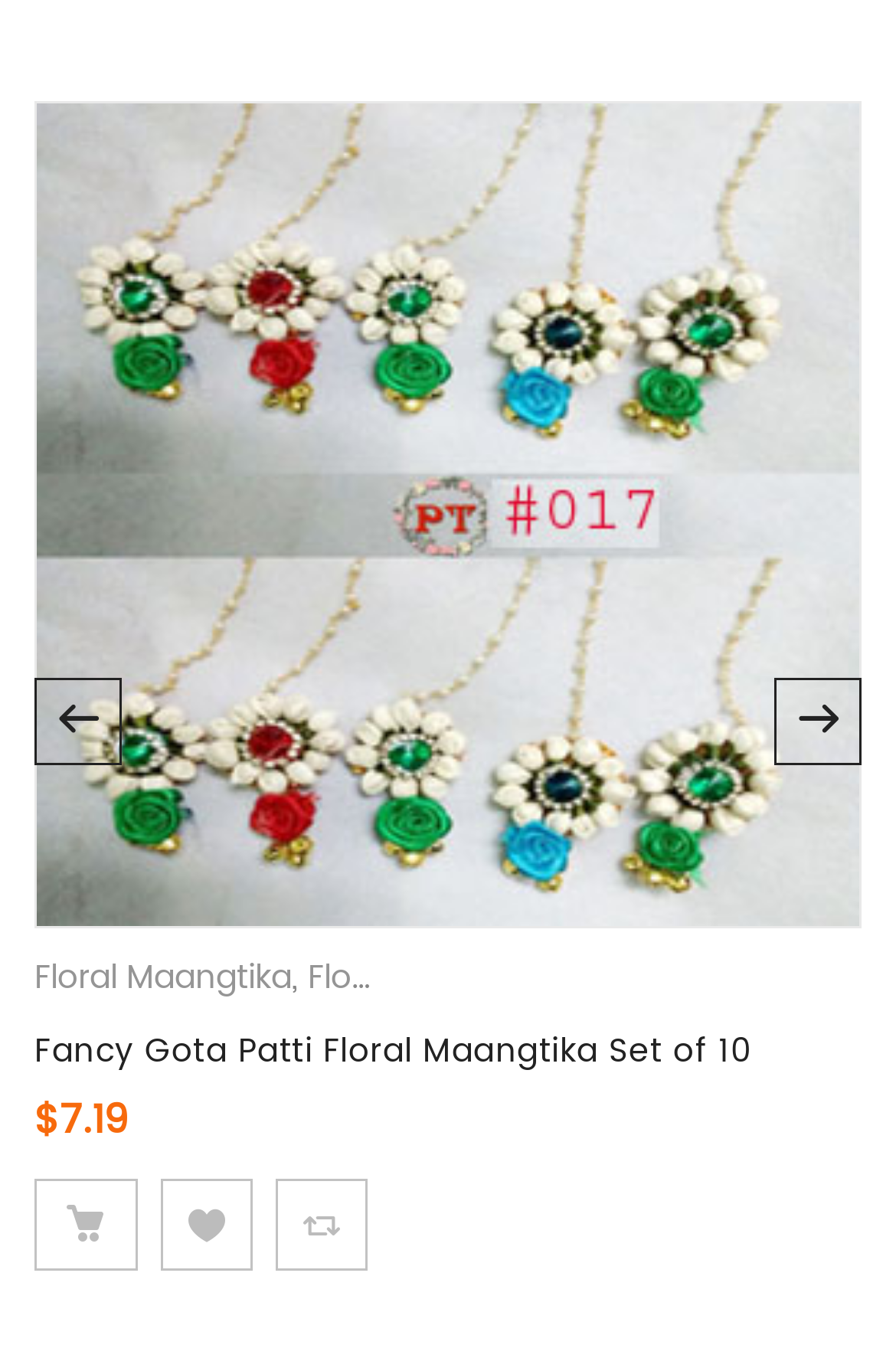Please determine the bounding box coordinates of the element's region to click in order to carry out the following instruction: "Add to cart". The coordinates should be four float numbers between 0 and 1, i.e., [left, top, right, bottom].

[0.038, 0.868, 0.154, 0.935]